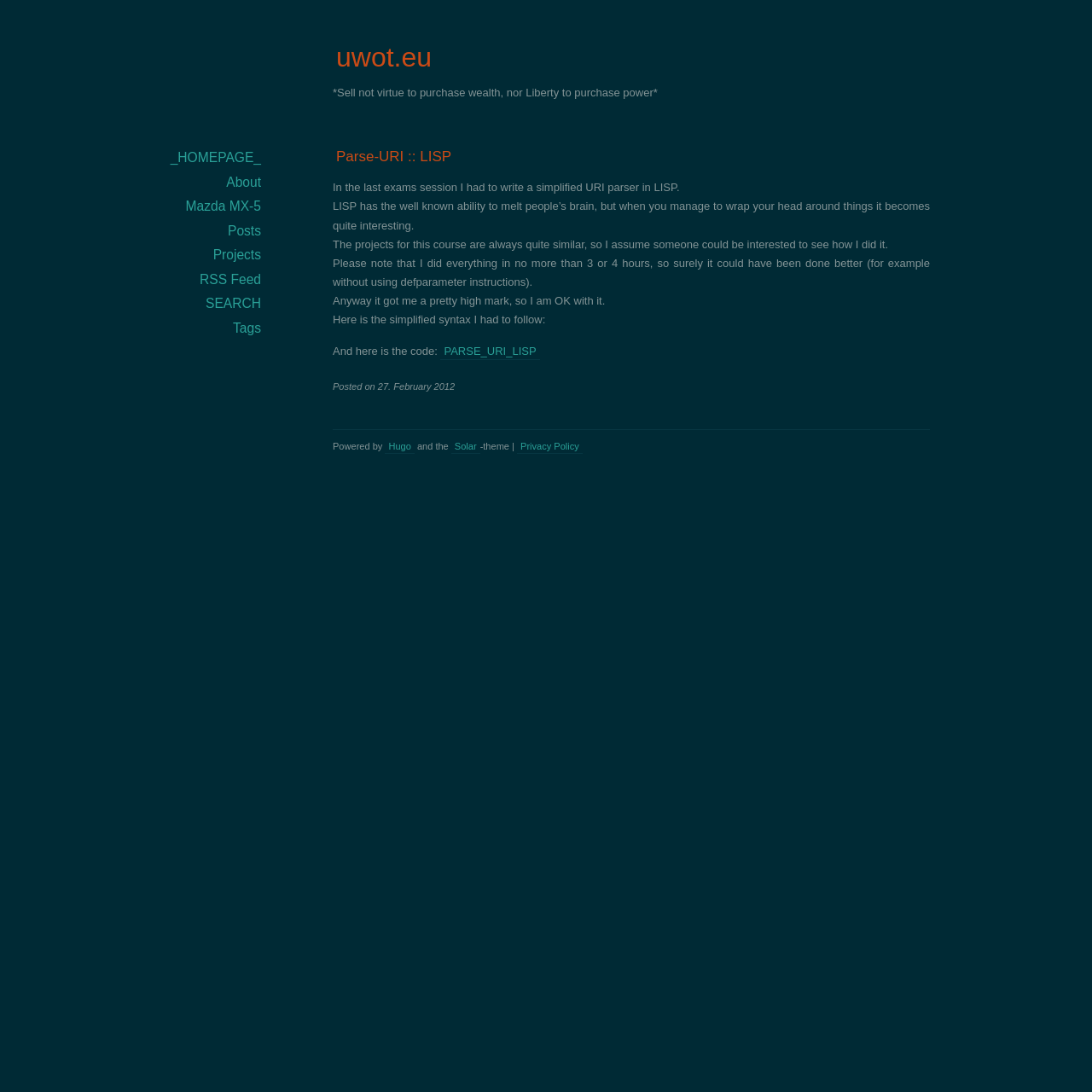Please identify the bounding box coordinates of where to click in order to follow the instruction: "Click on the 'Home' link".

None